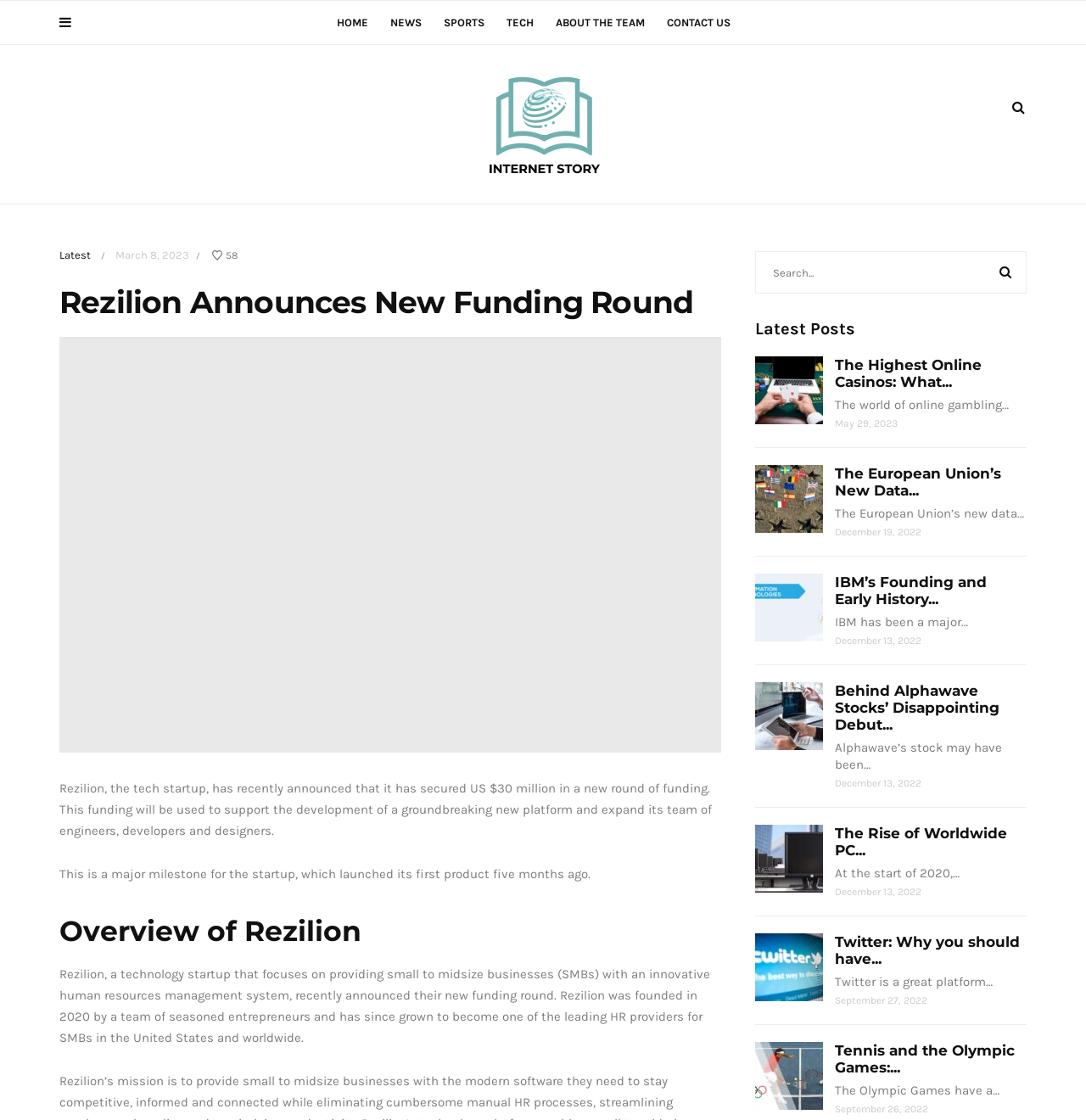How many links are there in the top navigation bar?
Based on the visual content, answer with a single word or a brief phrase.

6